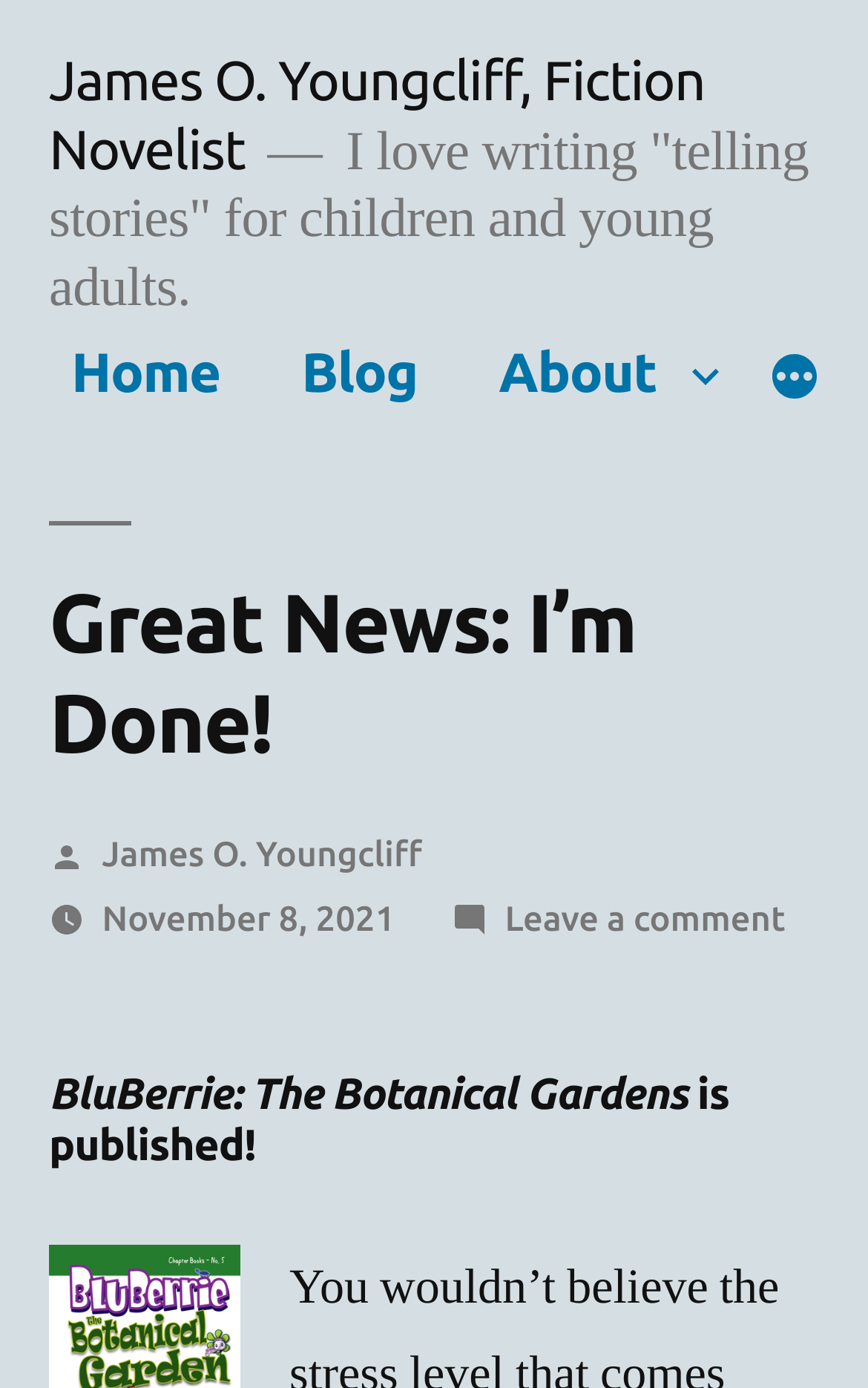What is the author's profession?
Please provide a comprehensive answer to the question based on the webpage screenshot.

Based on the link 'James O. Youngcliff, Fiction Novelist' at the top of the page, it can be inferred that the author's profession is a fiction novelist.